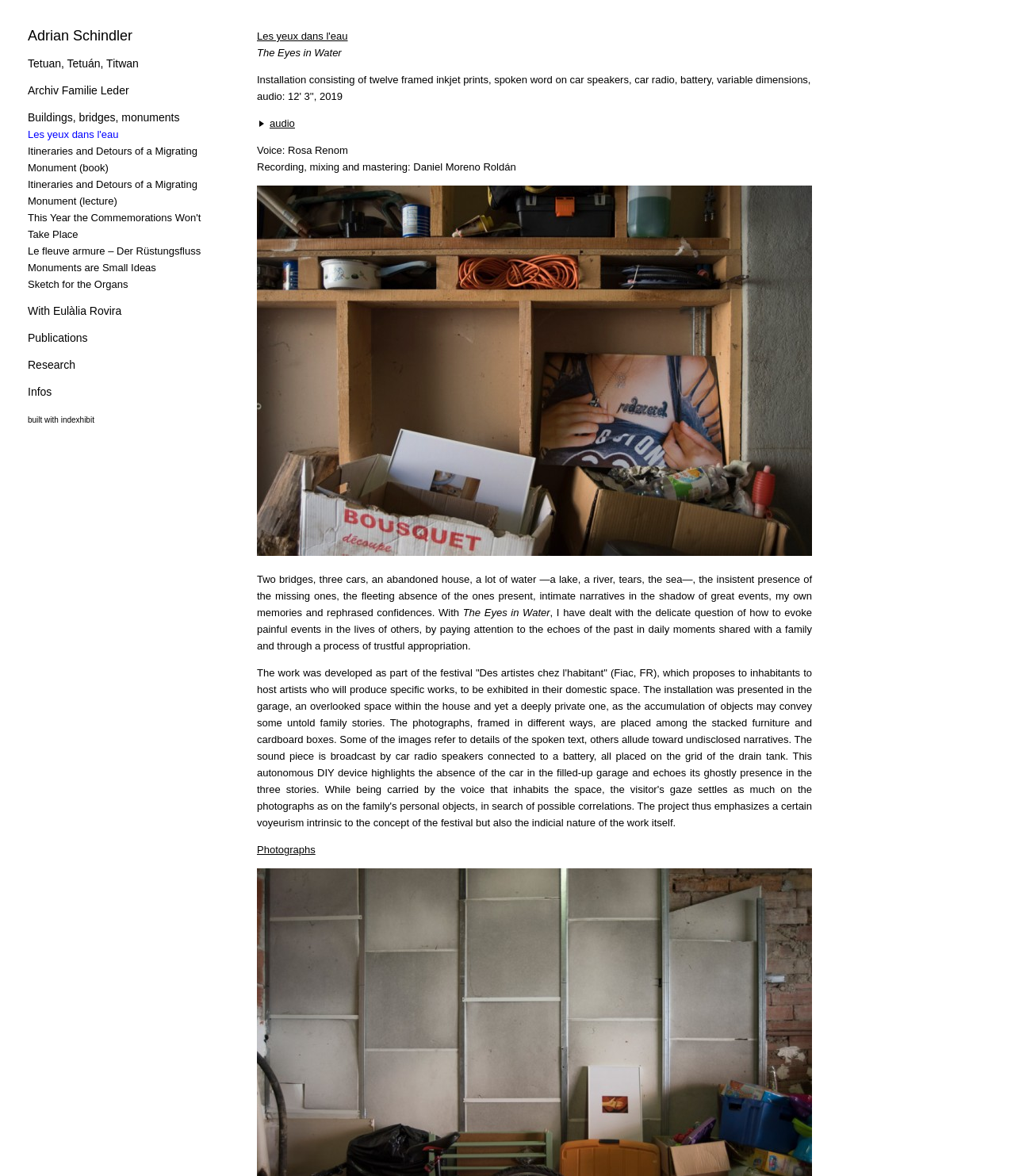Please study the image and answer the question comprehensively:
What is the title of the book?

I found this answer by looking at the link 'Itineraries and Detours of a Migrating Monument (book)' which suggests that 'Itineraries and Detours of a Migrating Monument' is the title of a book.